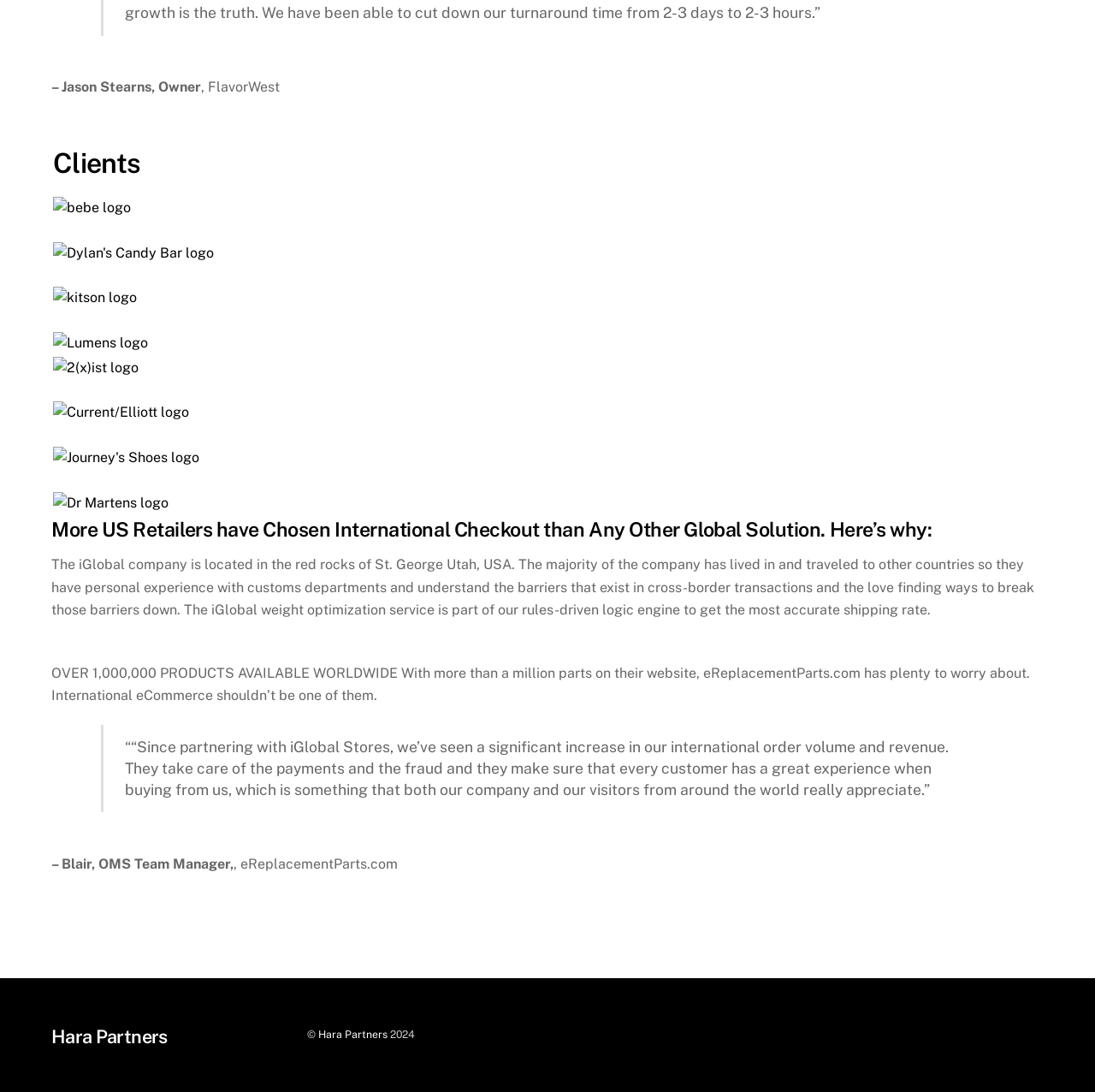Please specify the bounding box coordinates in the format (top-left x, top-left y, bottom-right x, bottom-right y), with values ranging from 0 to 1. Identify the bounding box for the UI component described as follows: alt="Dylan's Candy Bar logo"

[0.048, 0.224, 0.195, 0.239]